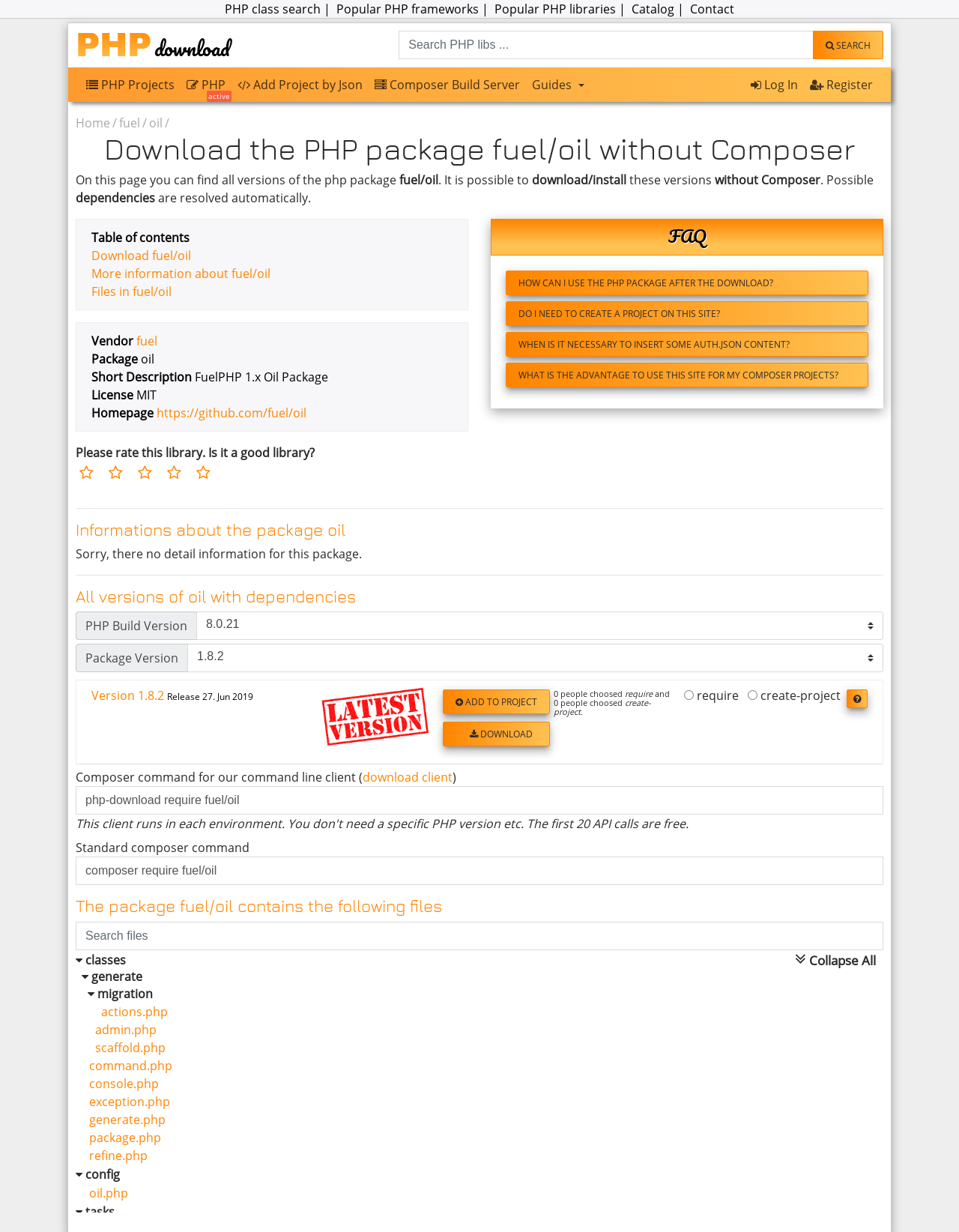Provide the bounding box for the UI element matching this description: "The A.A. Grapevine, Inc".

None